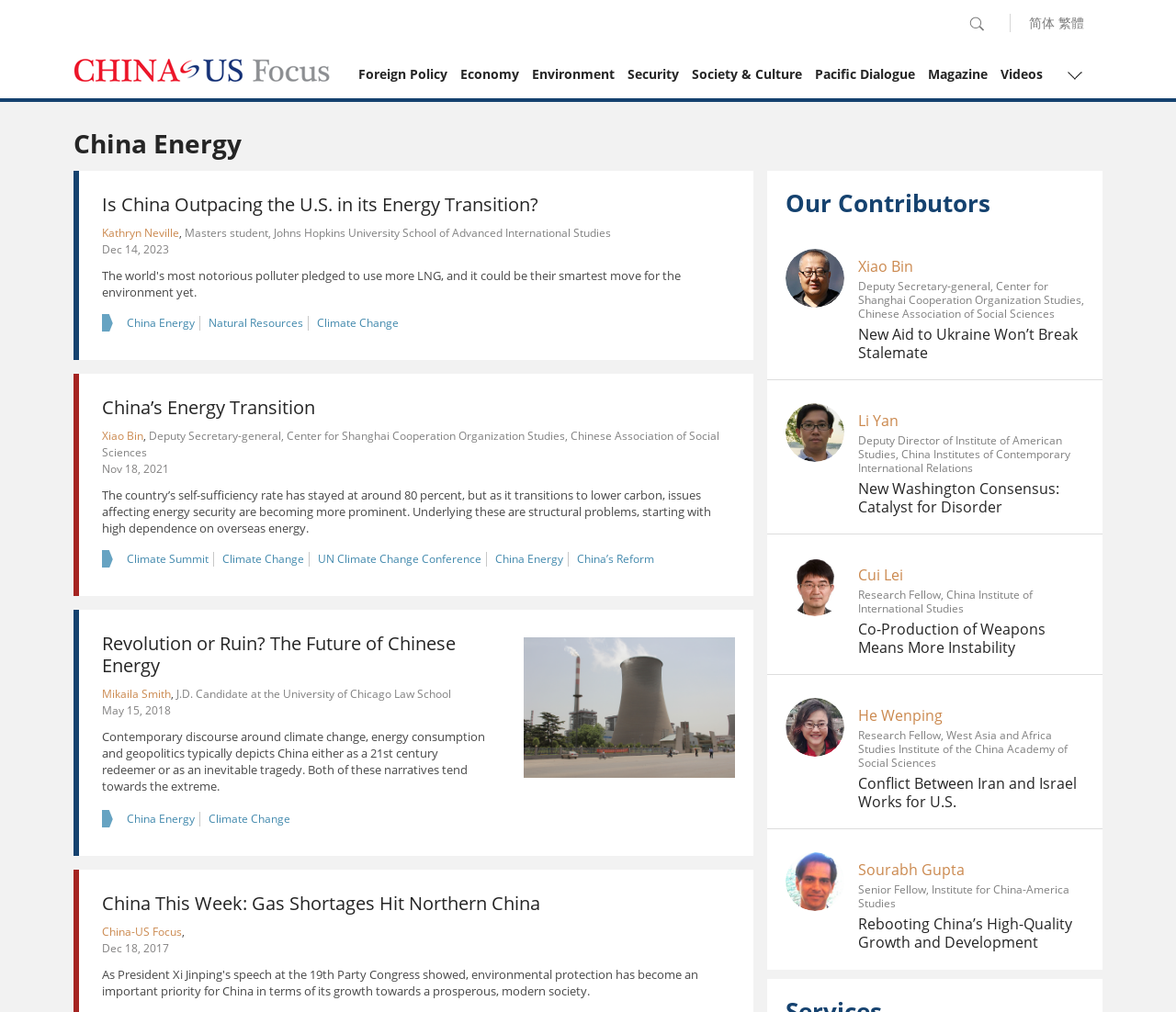Give a one-word or short phrase answer to this question: 
How many links are there in the top navigation bar?

7